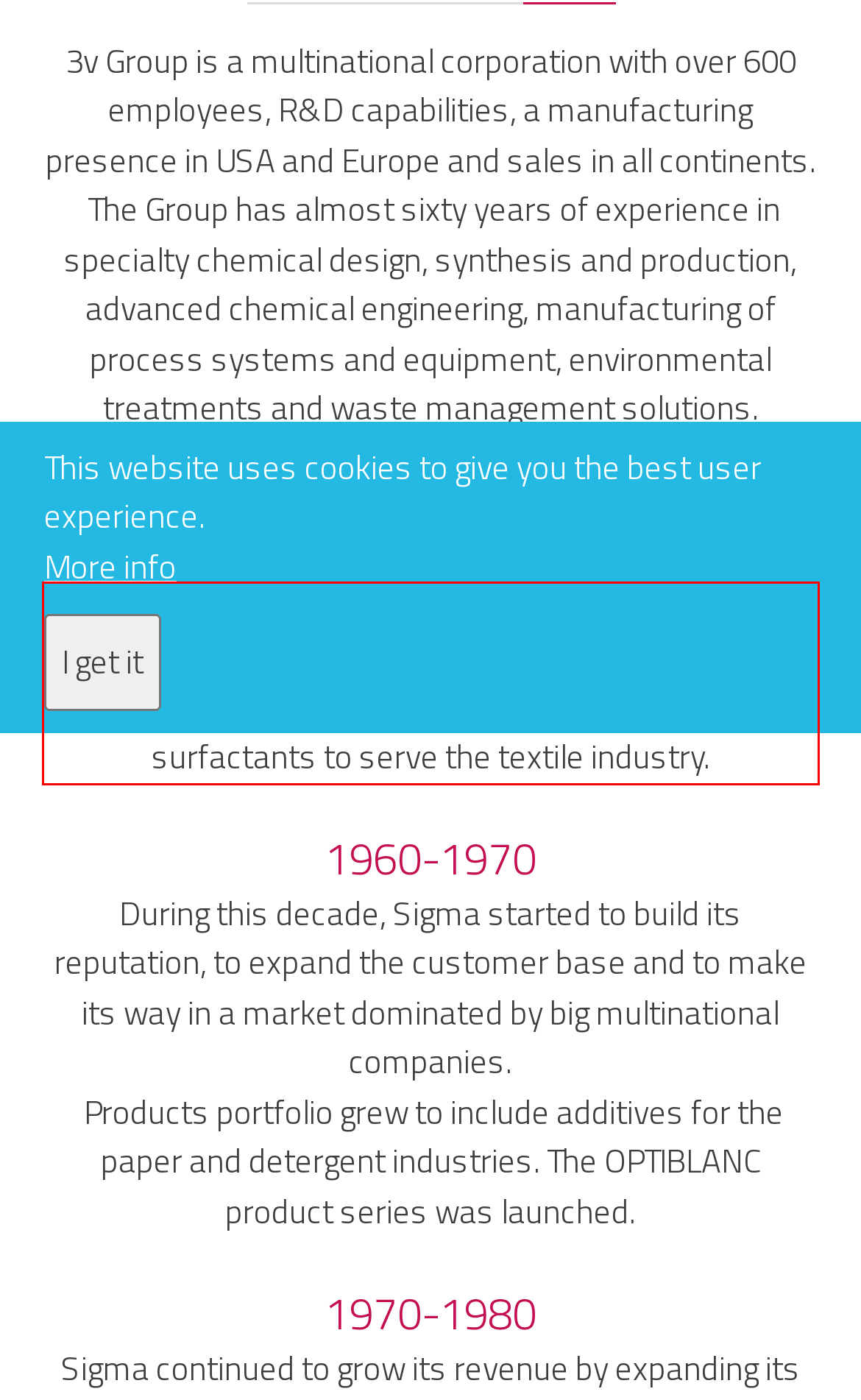Given a webpage screenshot, locate the red bounding box and extract the text content found inside it.

3V story begins with the establishment of a company named Sigma. The company built a small plant in Mozzo, Italy and in 1958 produced the first batch of surfactants to serve the textile industry.